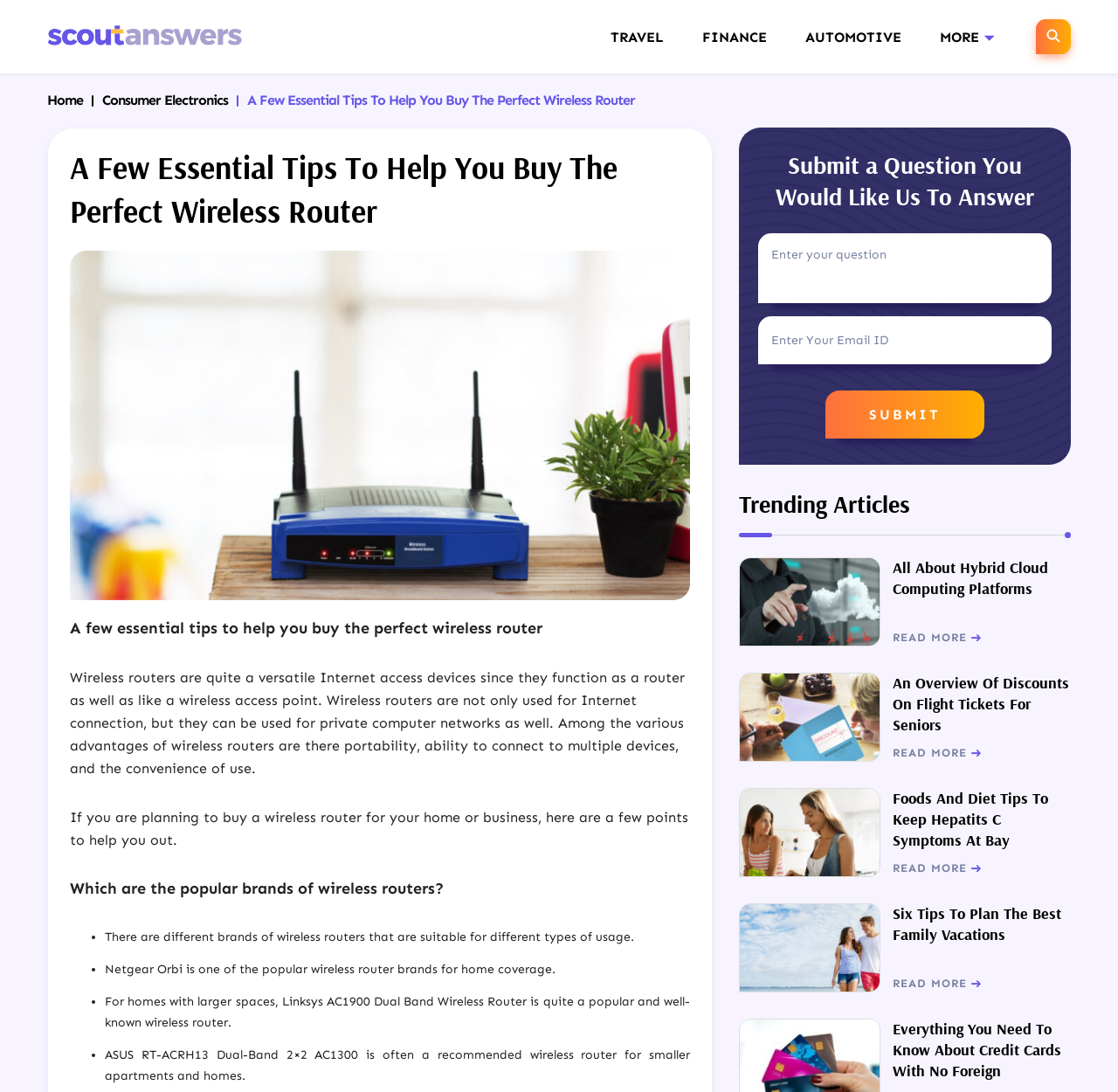Can you show the bounding box coordinates of the region to click on to complete the task described in the instruction: "Click on TRAVEL"?

[0.546, 0.026, 0.594, 0.042]